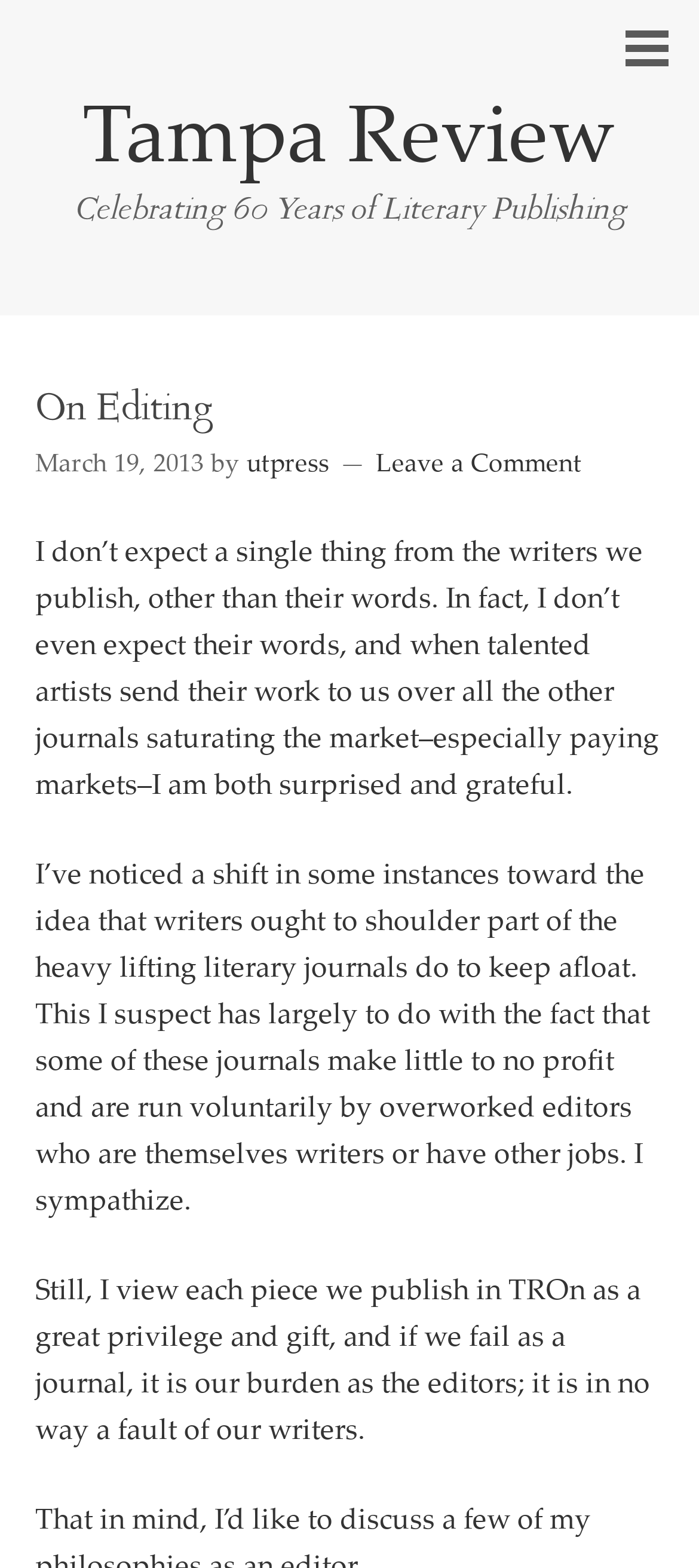What is the date of the article?
Can you offer a detailed and complete answer to this question?

The date of the article can be found in the time element 'Tuesday, March 19, 2013, 10:00 am' with bounding box coordinates [0.05, 0.283, 0.291, 0.305]. This element is a child of the header element and is likely to be a timestamp for the article.